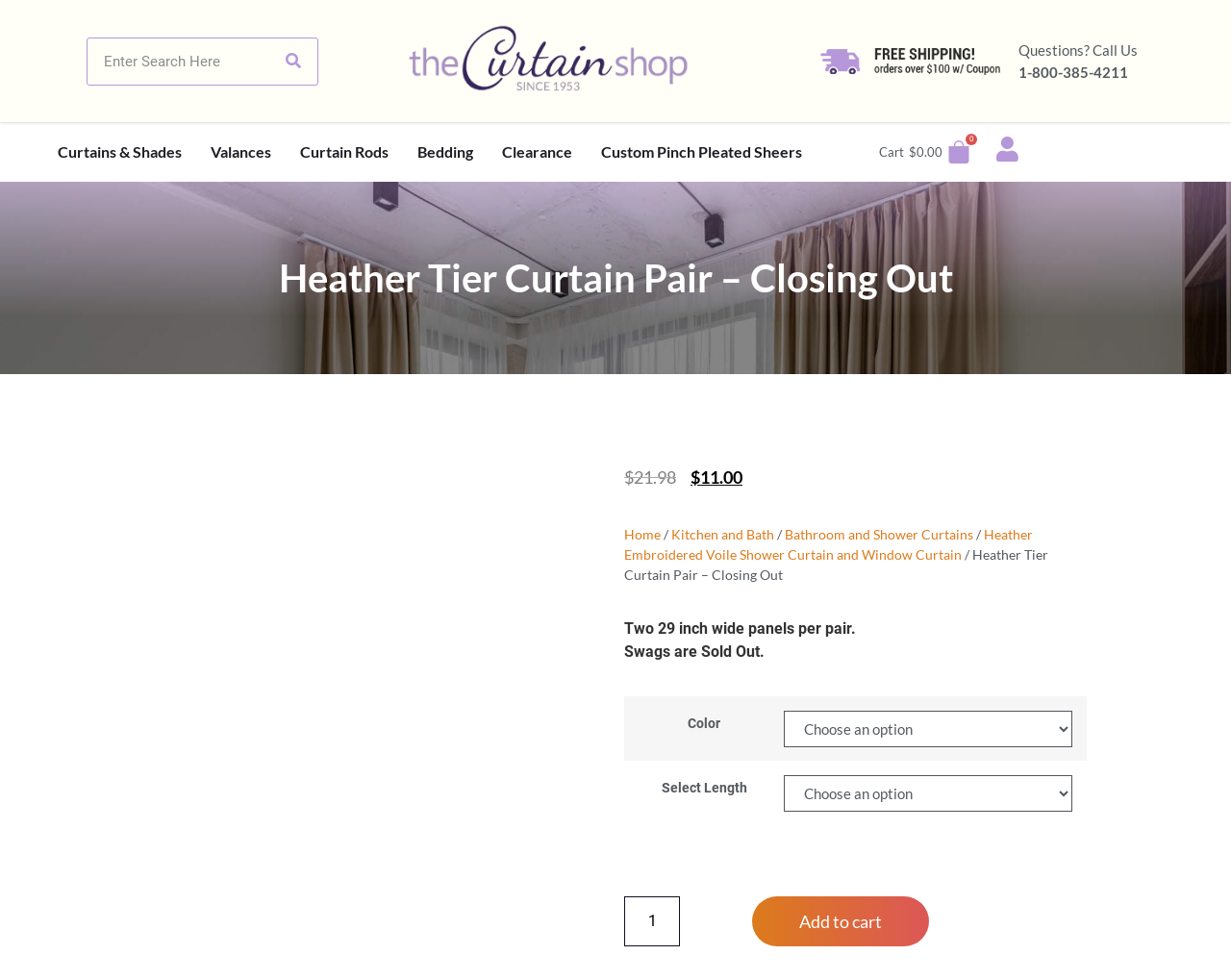Please identify the bounding box coordinates of the clickable area that will fulfill the following instruction: "Call us for questions". The coordinates should be in the format of four float numbers between 0 and 1, i.e., [left, top, right, bottom].

[0.827, 0.064, 0.916, 0.082]